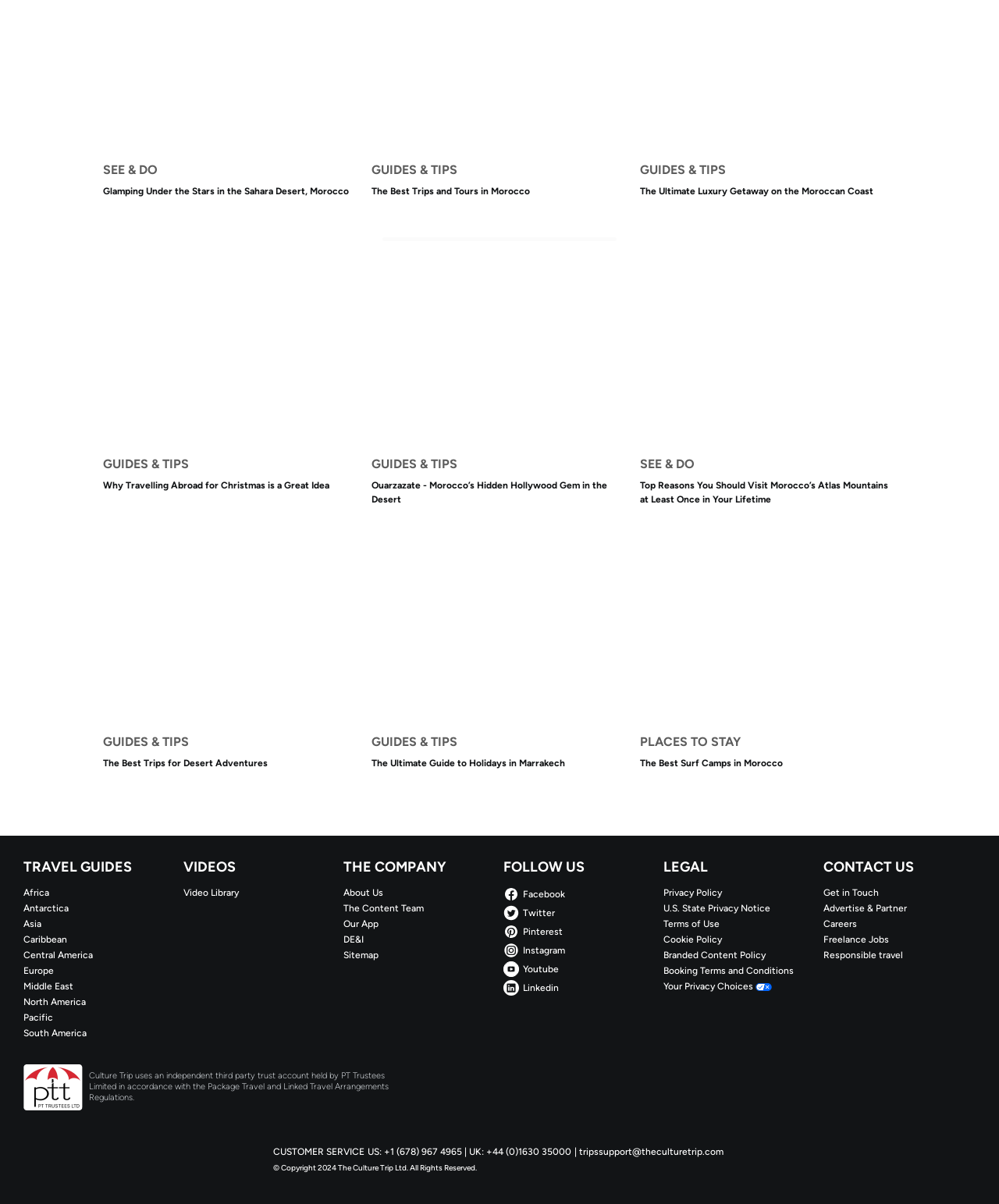Provide the bounding box coordinates for the area that should be clicked to complete the instruction: "Click on 'GUIDES & TIPS Why Travelling Abroad for Christmas is a Great Idea'".

[0.103, 0.211, 0.359, 0.431]